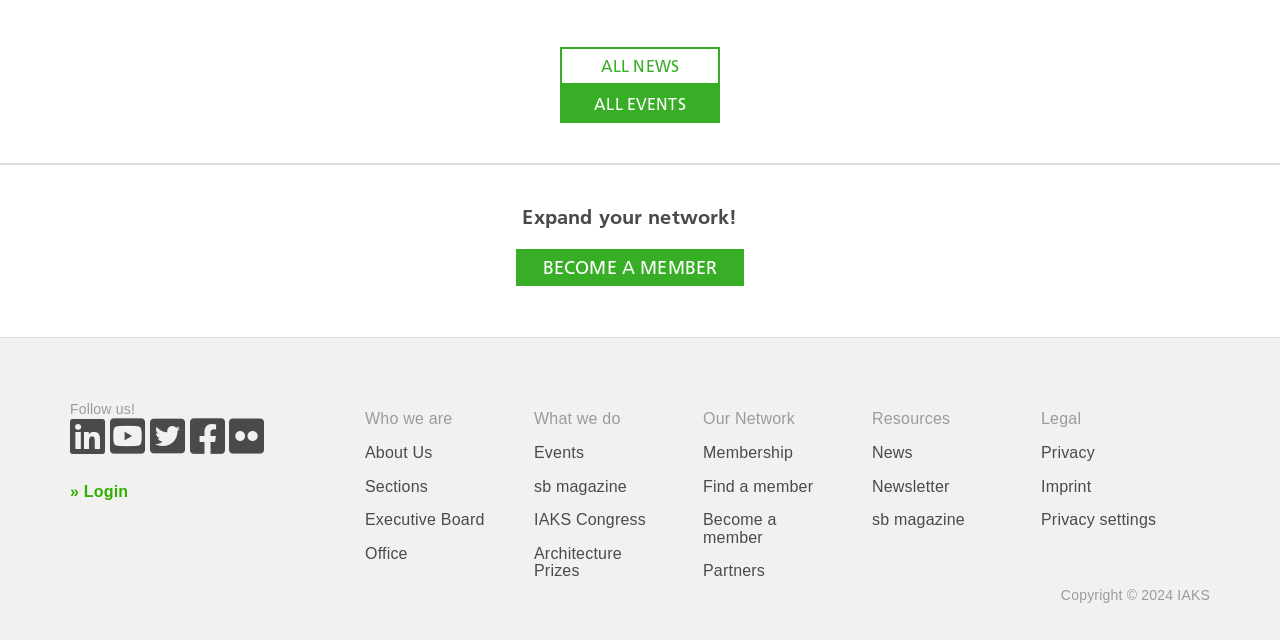Provide the bounding box coordinates of the section that needs to be clicked to accomplish the following instruction: "Expand your network by clicking on 'BECOME A MEMBER'."

[0.403, 0.39, 0.581, 0.447]